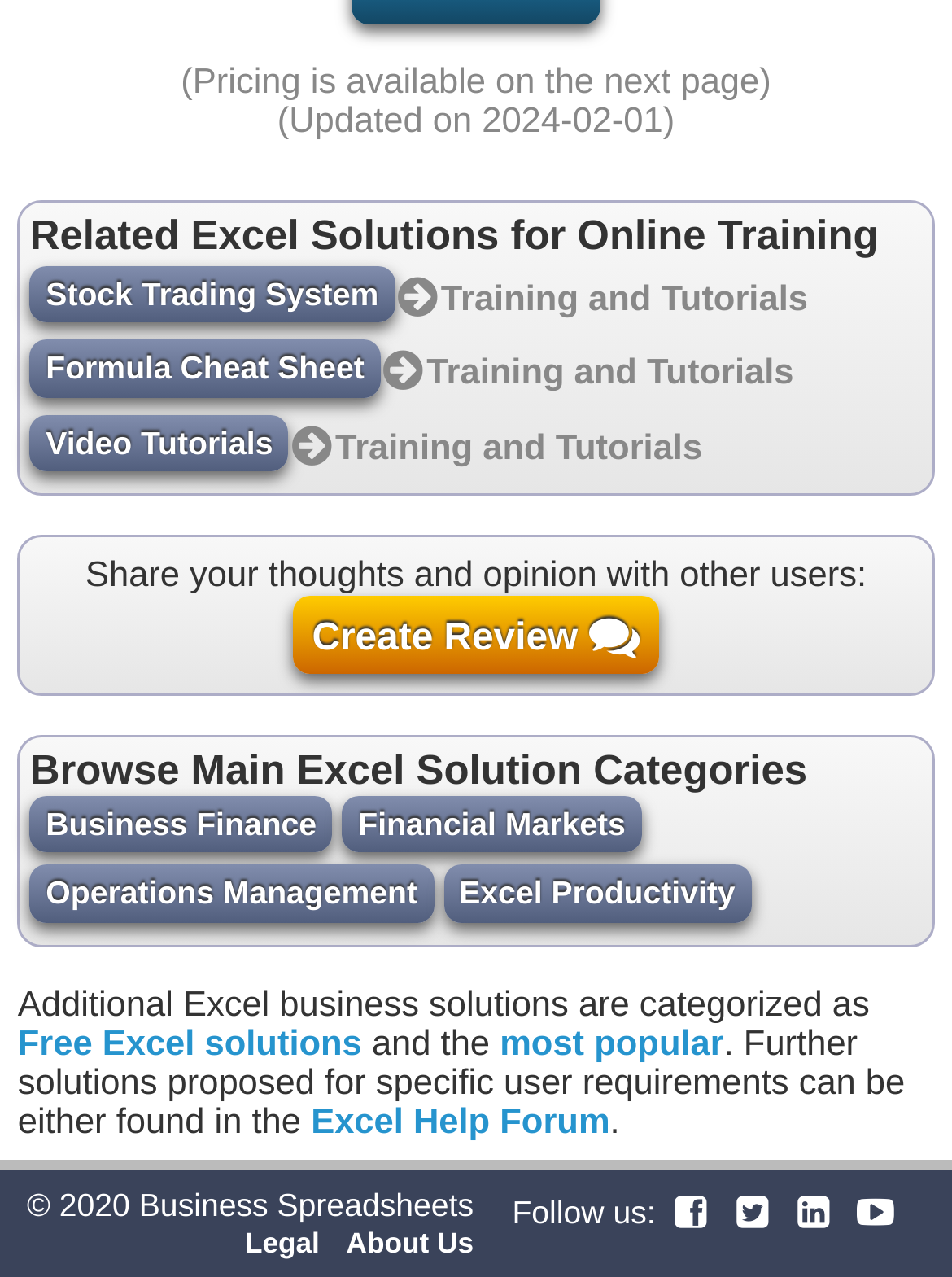Where can users find additional Excel business solutions?
Look at the screenshot and respond with one word or a short phrase.

In the Excel Help Forum